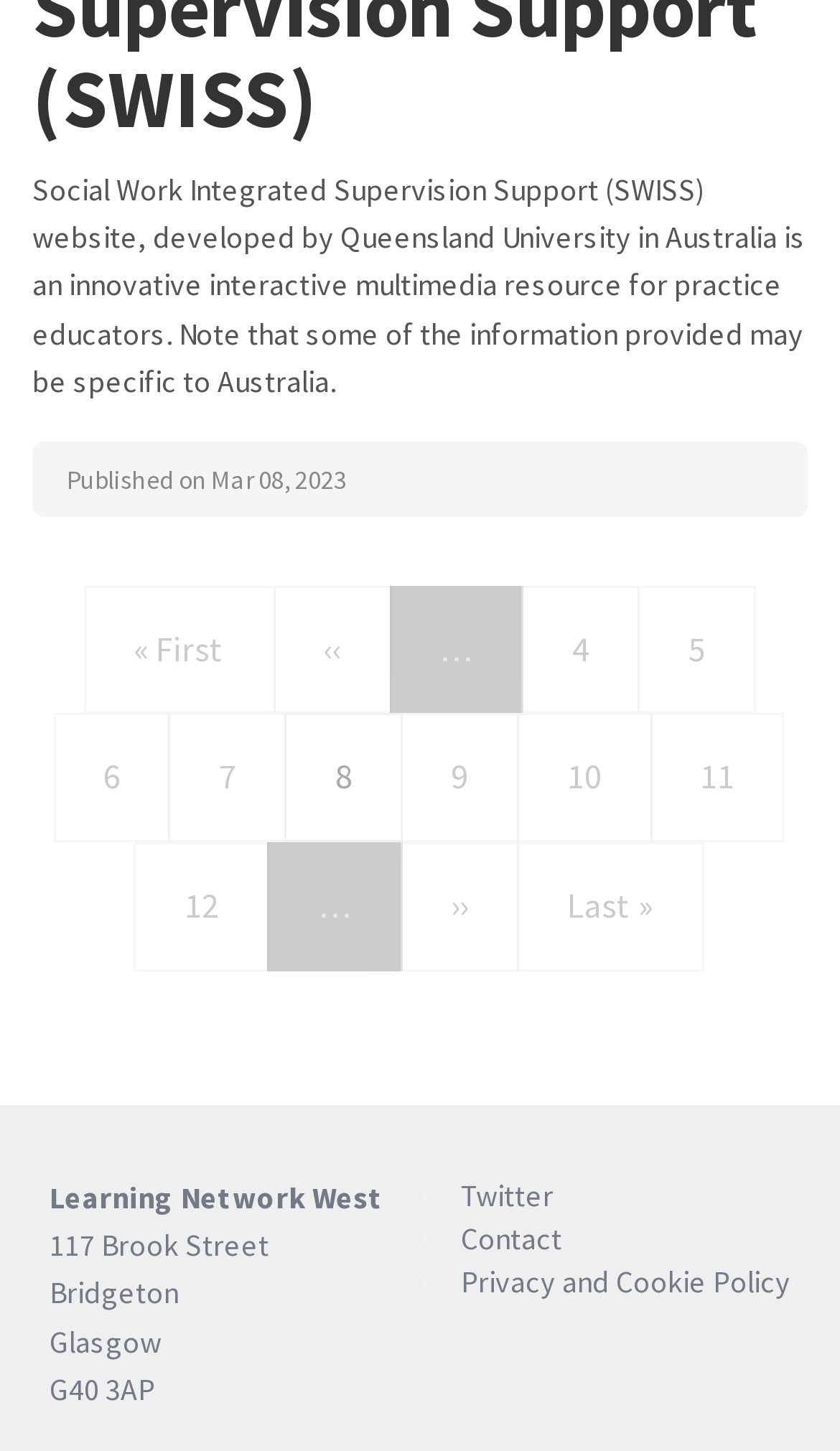Identify the bounding box coordinates of the region that needs to be clicked to carry out this instruction: "Contact us". Provide these coordinates as four float numbers ranging from 0 to 1, i.e., [left, top, right, bottom].

[0.497, 0.838, 0.941, 0.868]